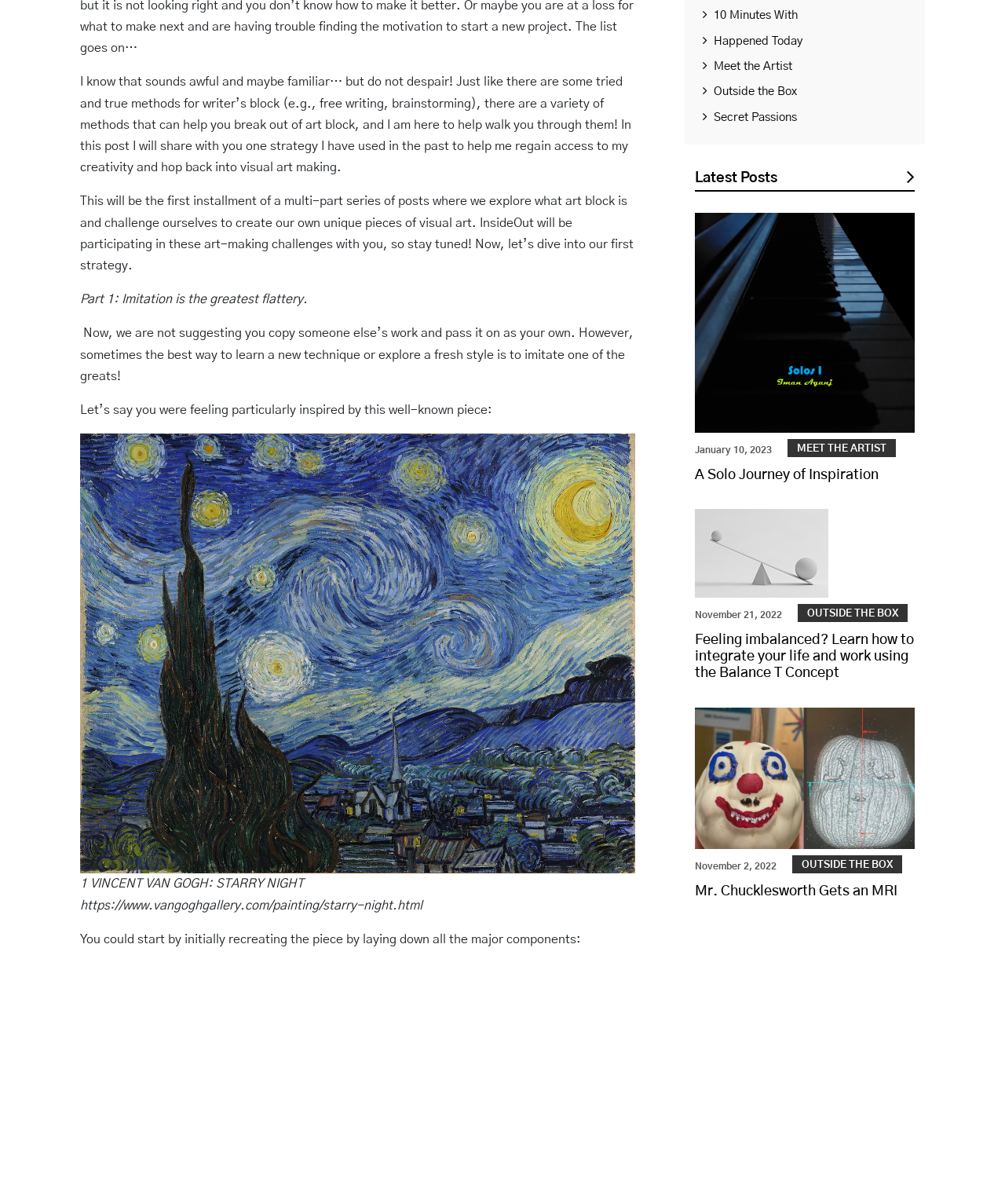Given the webpage screenshot, identify the bounding box of the UI element that matches this description: "Mr. Chucklesworth Gets an MRI".

[0.692, 0.734, 0.893, 0.746]